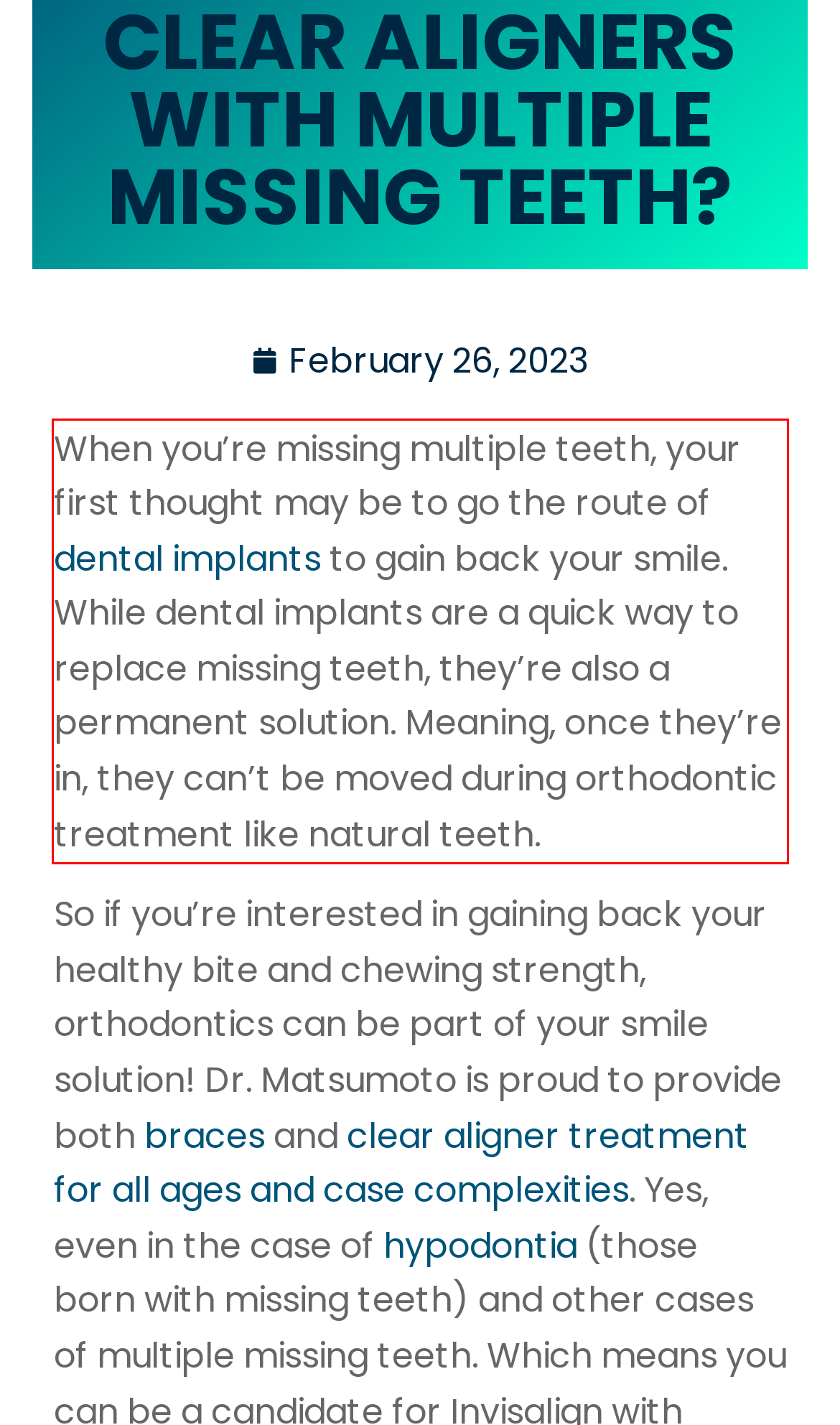Examine the screenshot of the webpage, locate the red bounding box, and generate the text contained within it.

When you’re missing multiple teeth, your first thought may be to go the route of dental implants to gain back your smile. While dental implants are a quick way to replace missing teeth, they’re also a permanent solution. Meaning, once they’re in, they can’t be moved during orthodontic treatment like natural teeth.